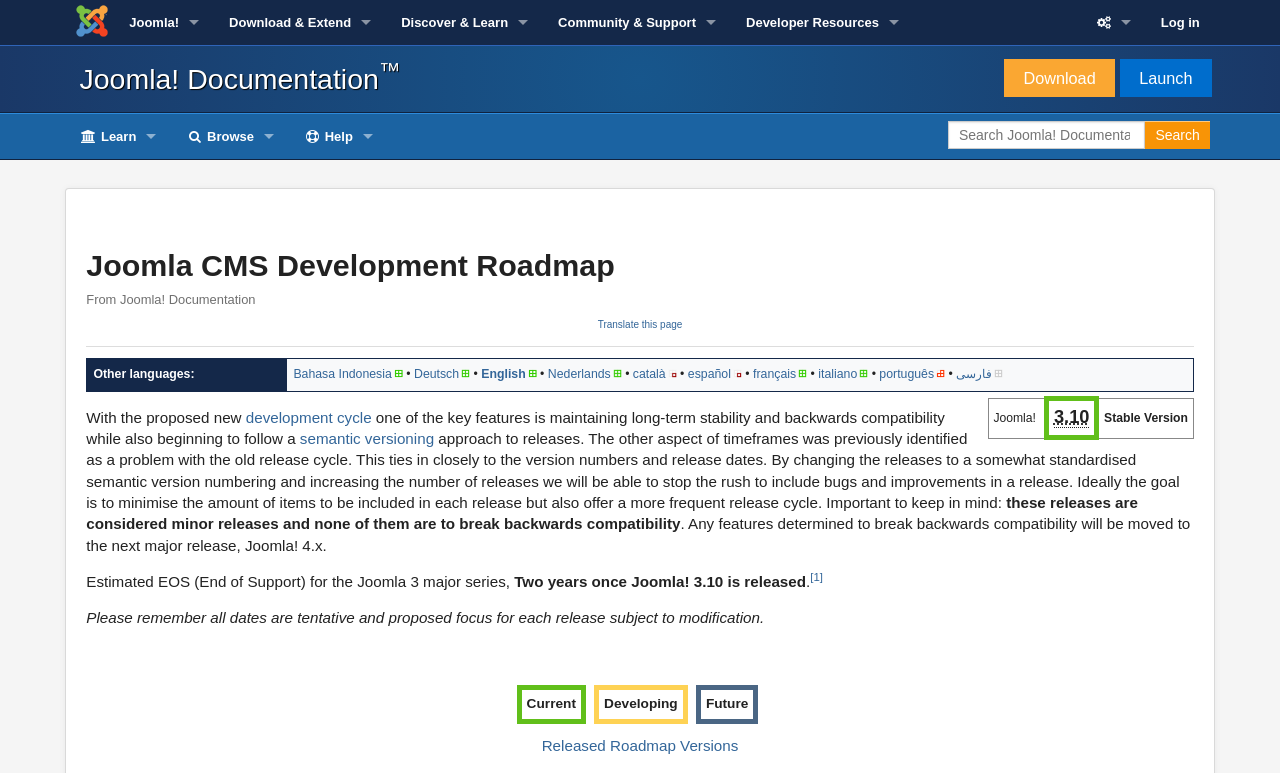Pinpoint the bounding box coordinates of the clickable area necessary to execute the following instruction: "Translate this page". The coordinates should be given as four float numbers between 0 and 1, namely [left, top, right, bottom].

[0.467, 0.413, 0.533, 0.427]